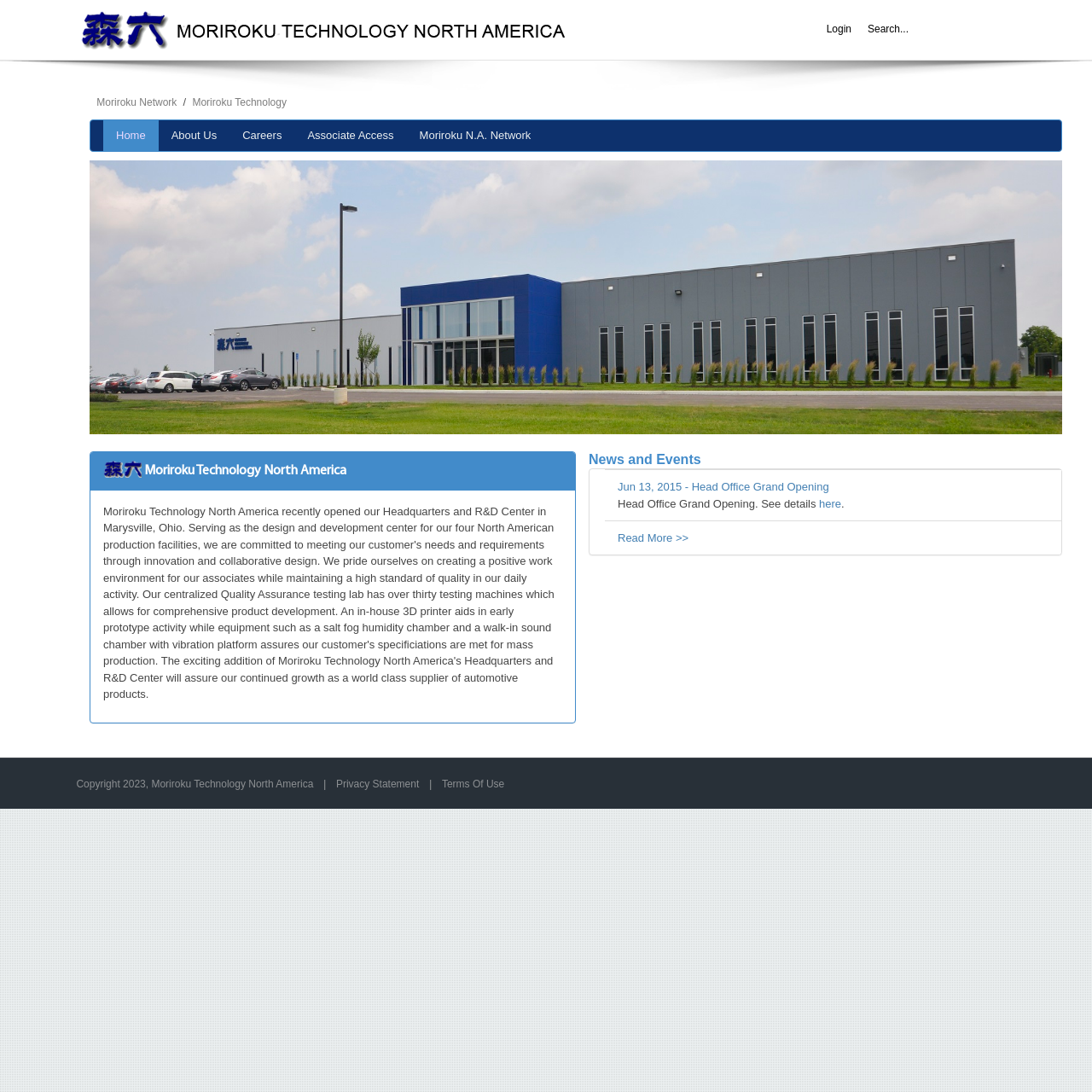Respond to the question below with a single word or phrase:
What is the copyright year of the website?

2023